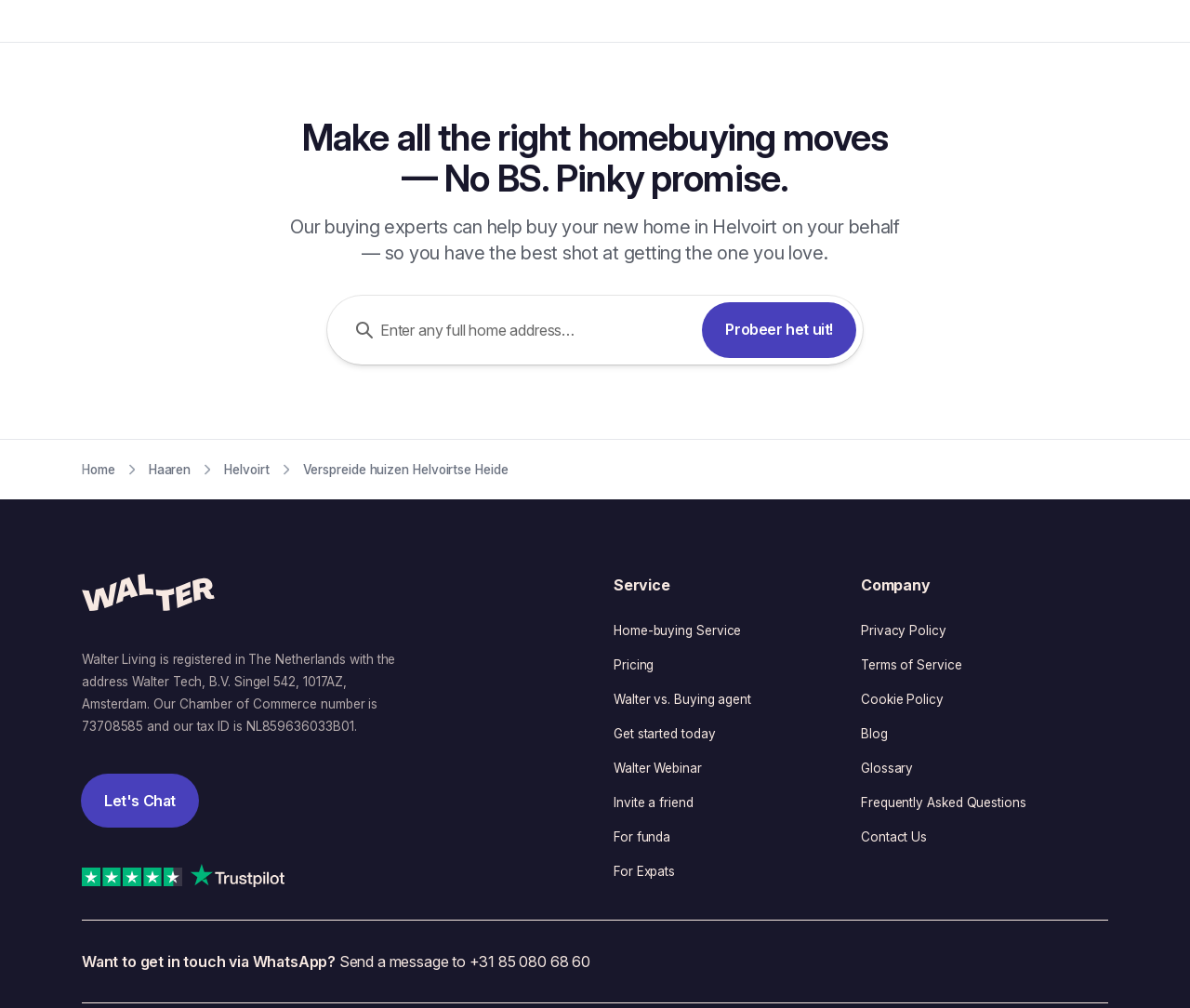Please identify the bounding box coordinates of the element that needs to be clicked to execute the following command: "Enter a home address". Provide the bounding box using four float numbers between 0 and 1, formatted as [left, top, right, bottom].

[0.32, 0.318, 0.483, 0.337]